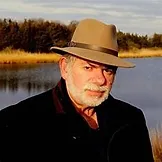Compose a detailed narrative for the image.

In this image, a man with a distinguished appearance is captured against a tranquil natural backdrop. He has a beard and is wearing a stylish light brown fedora hat that complements his dark coat. The scene features a serene body of water, flanked by lush, earthy vegetation. The soft lighting suggests either early morning or late afternoon, casting a warm glow on the landscape and highlighting the man's contemplative expression. The overall atmosphere expresses a sense of calm and connection to nature, inviting viewers to reflect on the moment. This image is part of Paul Beckman's online profile, adding a personal touch to his literary presence.